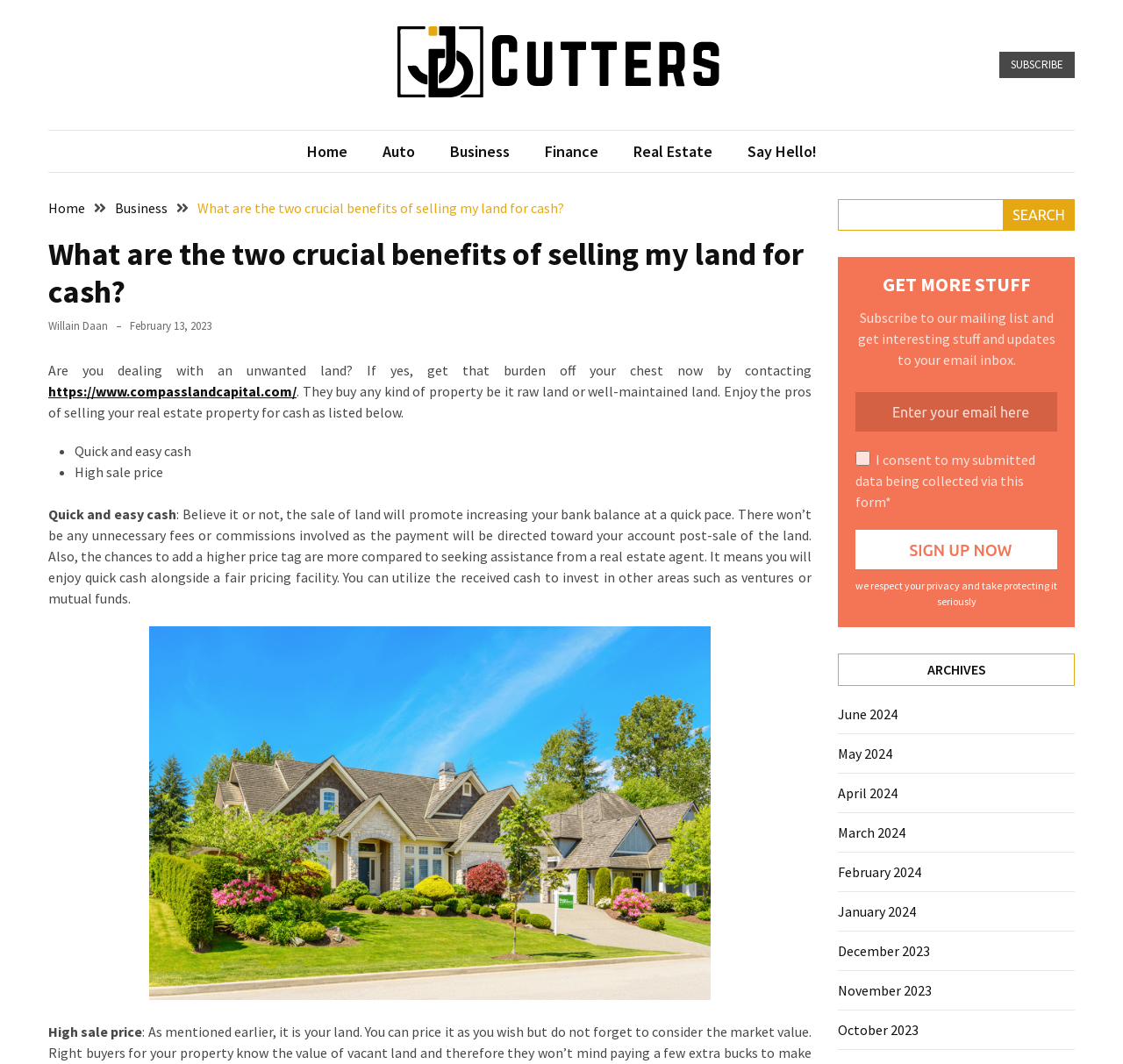What is the main heading of this webpage? Please extract and provide it.

What are the two crucial benefits of selling my land for cash?